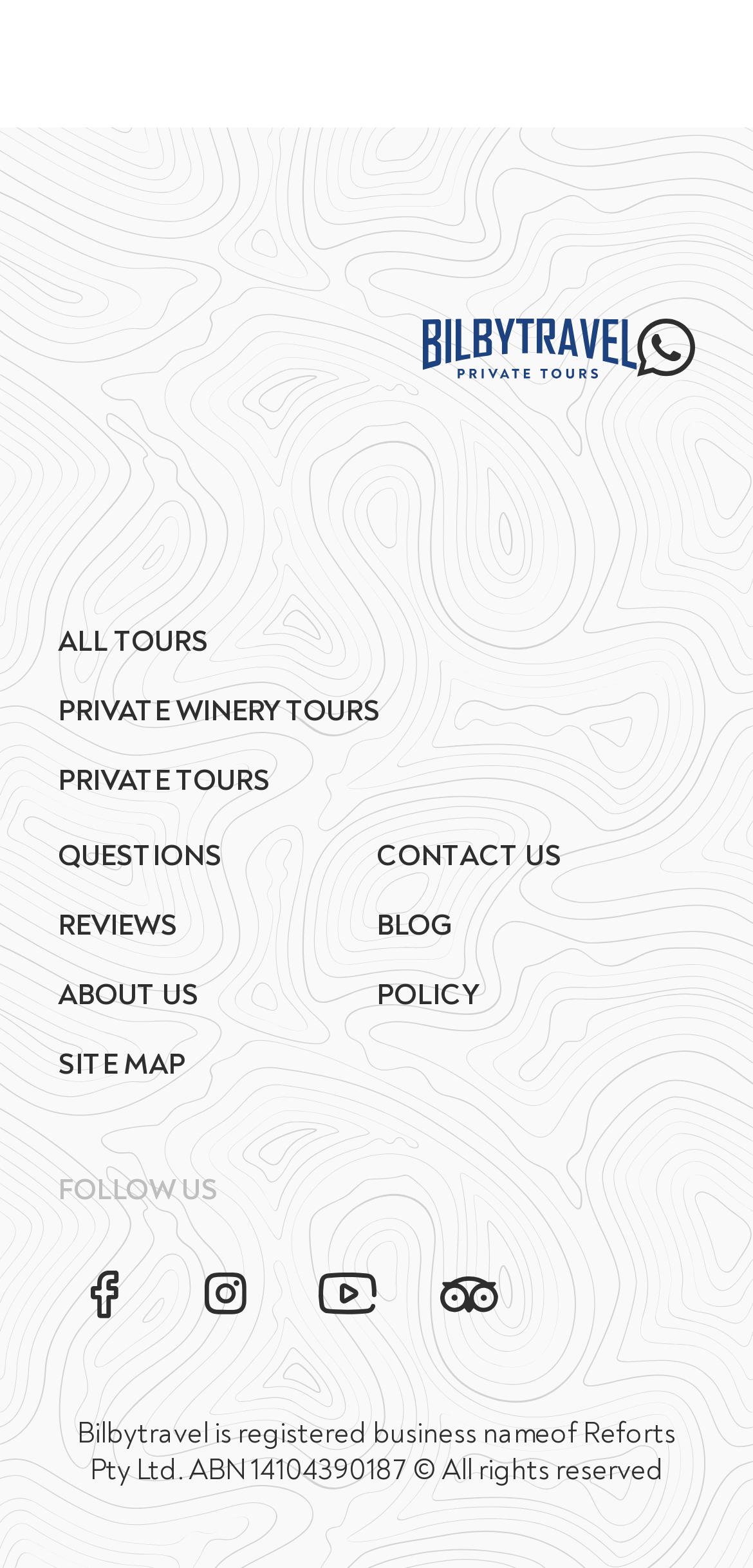Pinpoint the bounding box coordinates for the area that should be clicked to perform the following instruction: "check reviews".

[0.077, 0.579, 0.236, 0.603]